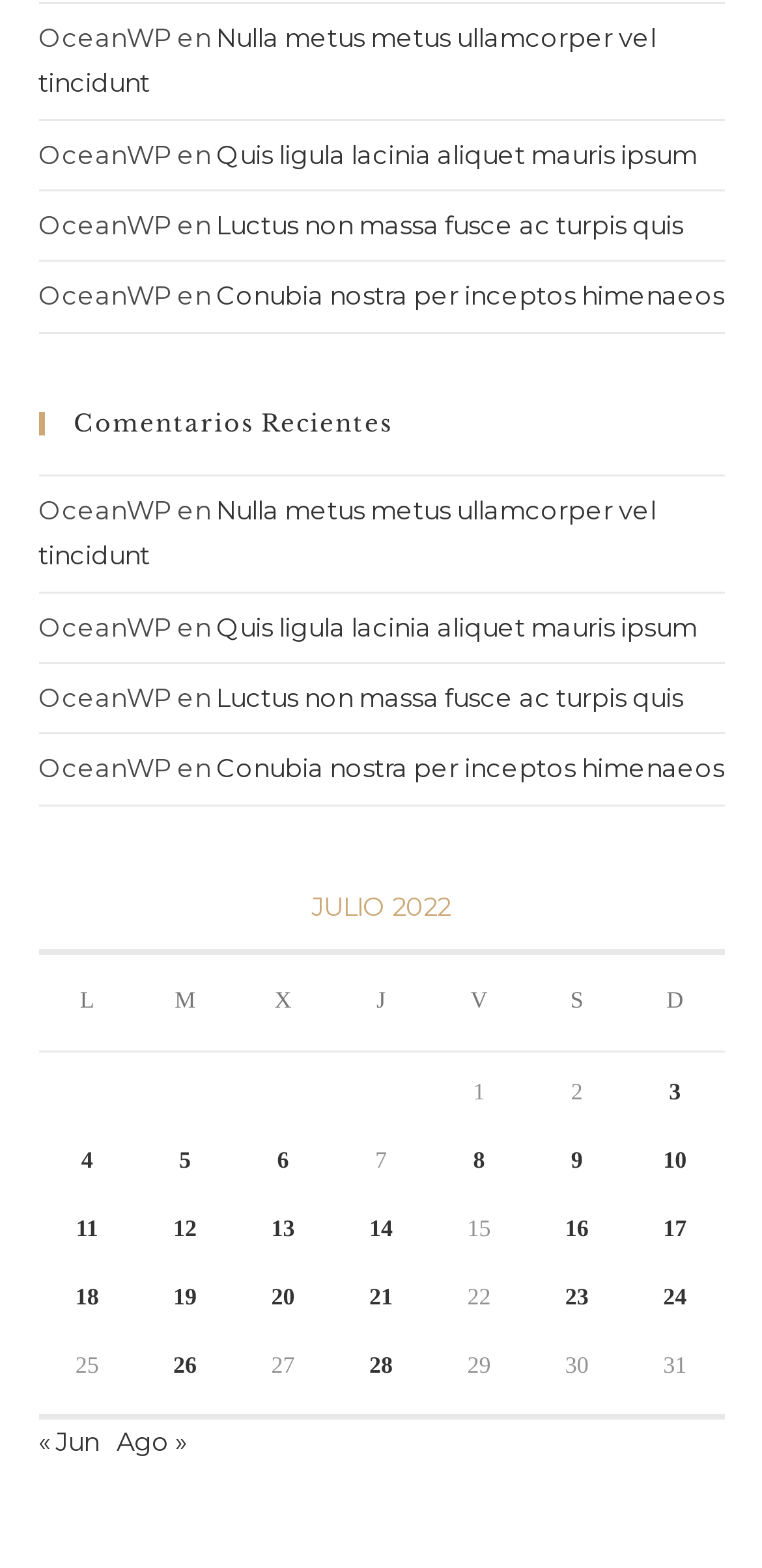Could you highlight the region that needs to be clicked to execute the instruction: "view the table for JULIO 2022"?

[0.05, 0.564, 0.95, 0.905]